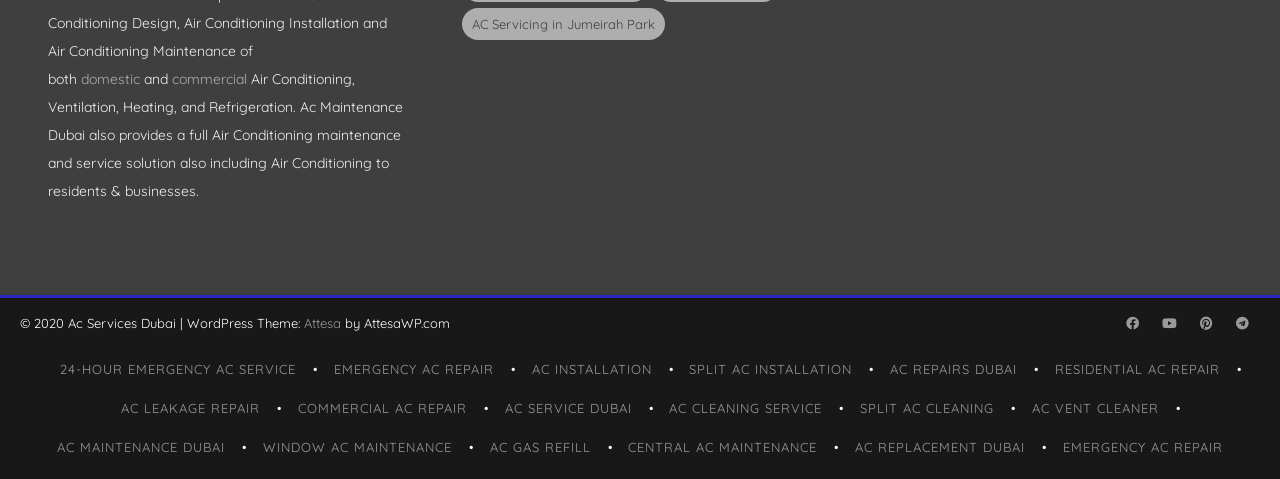Provide the bounding box coordinates for the specified HTML element described in this description: "Attesa". The coordinates should be four float numbers ranging from 0 to 1, in the format [left, top, right, bottom].

[0.238, 0.659, 0.266, 0.692]